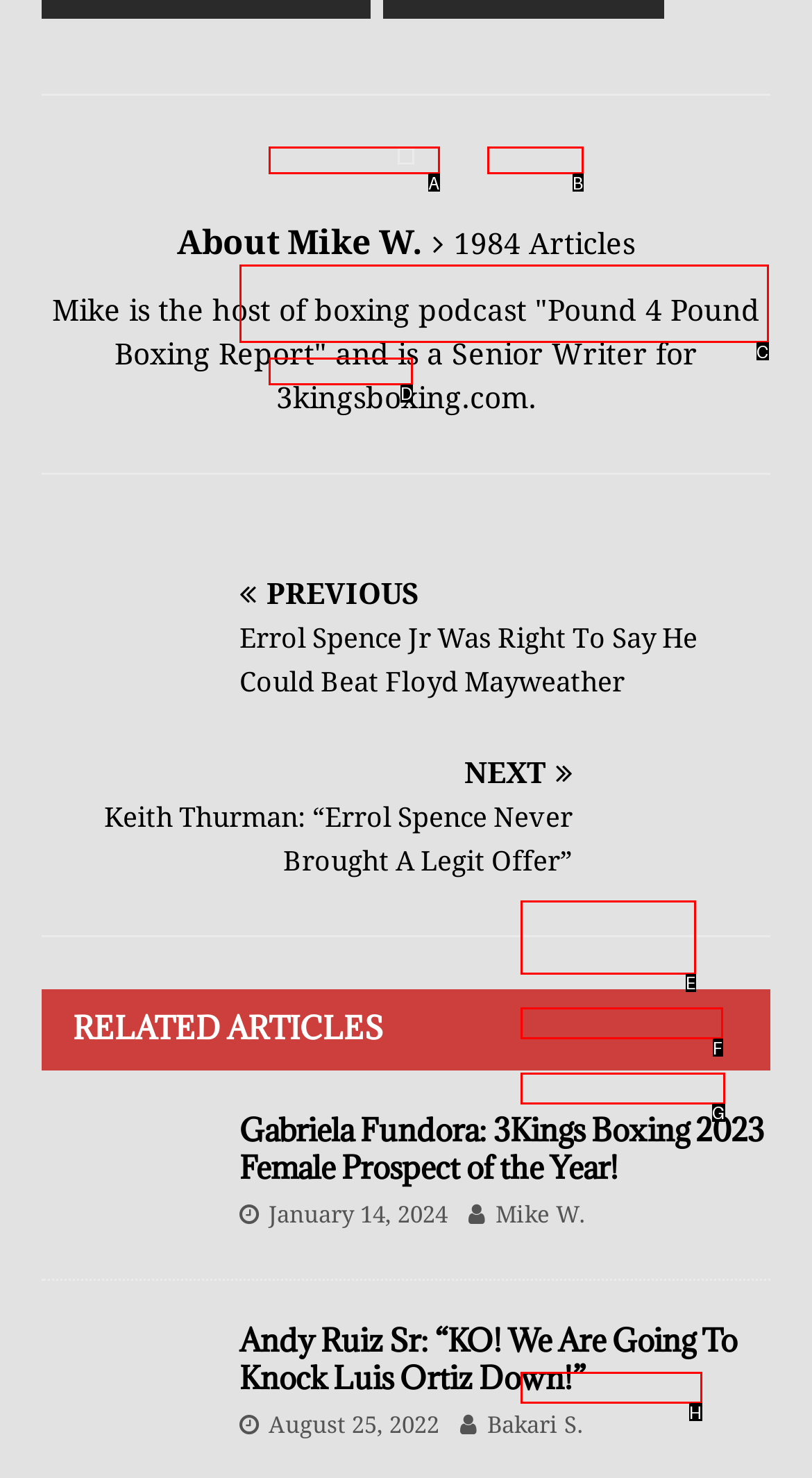Tell me which one HTML element best matches the description: Proudly powered by WordPress Answer with the option's letter from the given choices directly.

None